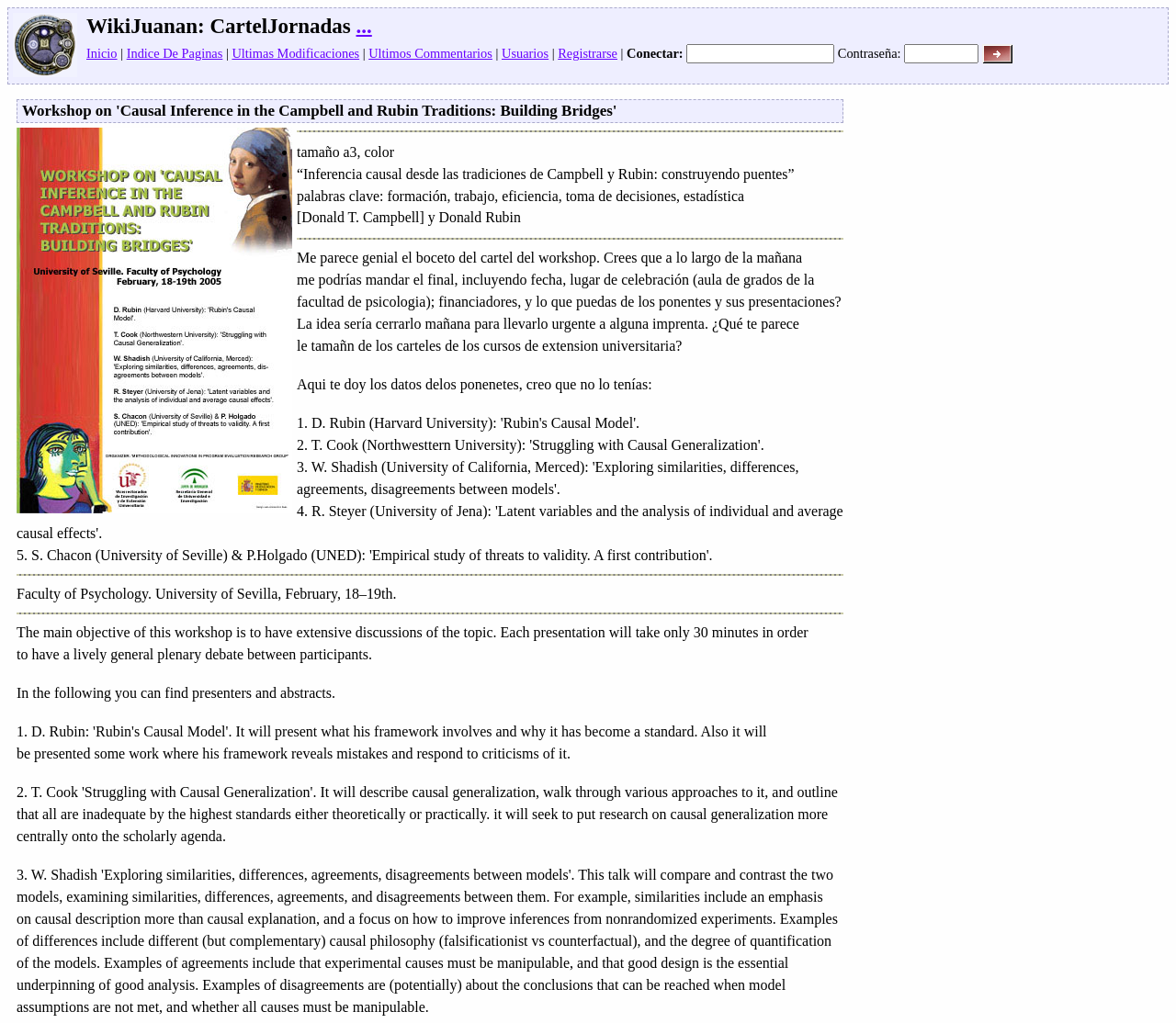Please provide the bounding box coordinates for the UI element as described: "Ultimas Modificaciones". The coordinates must be four floats between 0 and 1, represented as [left, top, right, bottom].

[0.197, 0.045, 0.306, 0.06]